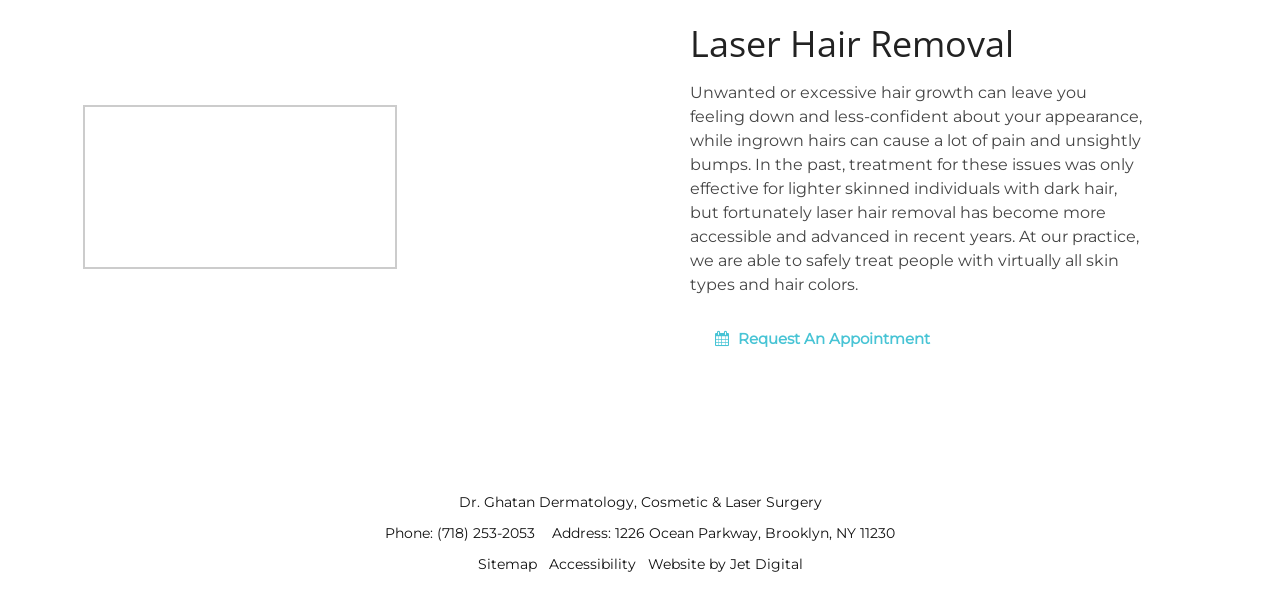What can you do with the 'Request An Appointment' button?
Based on the image, answer the question in a detailed manner.

I found the answer by looking at the link element with the text 'Request An Appointment' which is located in the middle of the page, indicating that clicking on this button will allow you to request an appointment.